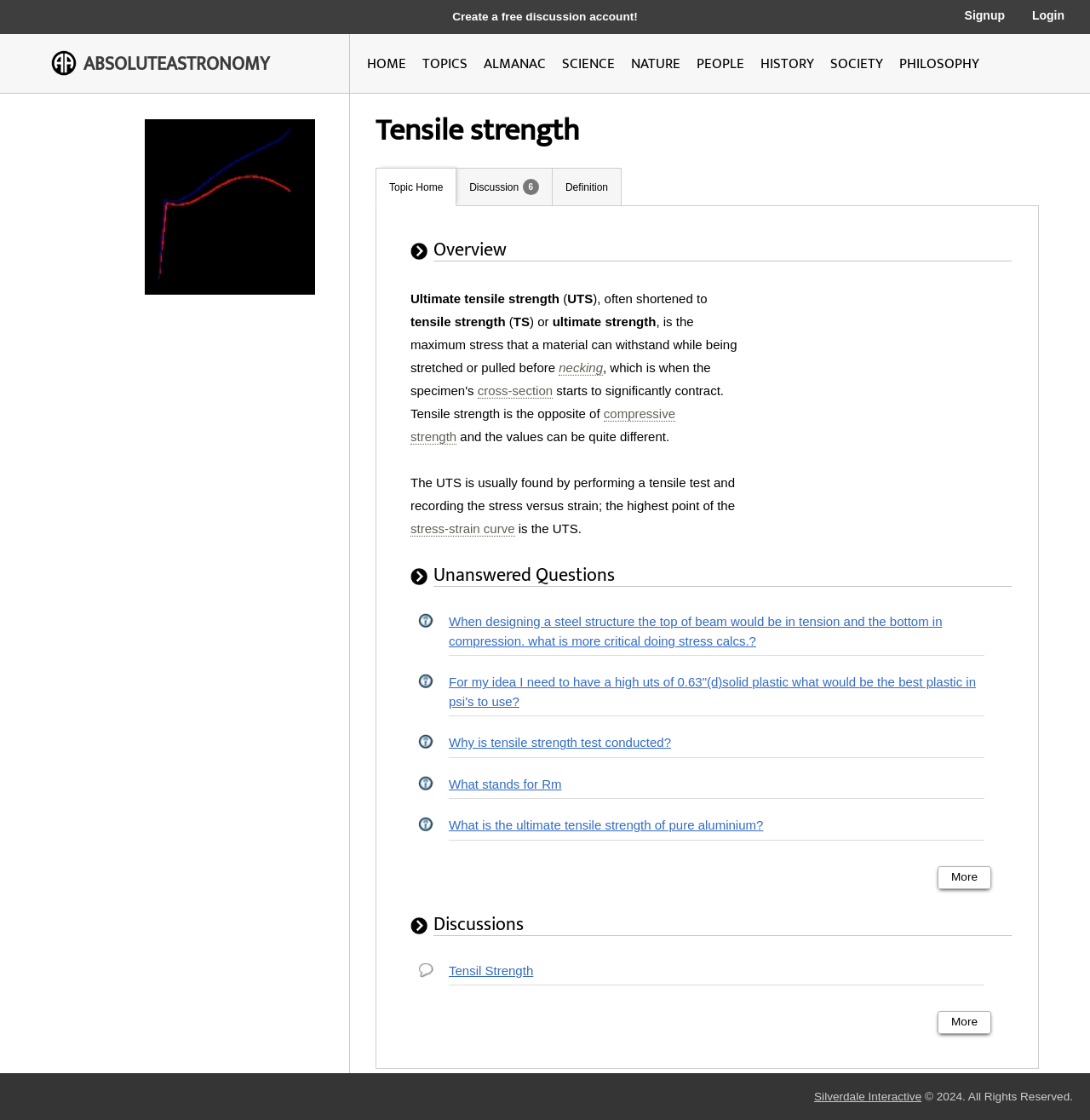Please specify the bounding box coordinates of the clickable region necessary for completing the following instruction: "Go to AbsoluteAstronomy homepage". The coordinates must consist of four float numbers between 0 and 1, i.e., [left, top, right, bottom].

[0.077, 0.043, 0.248, 0.071]